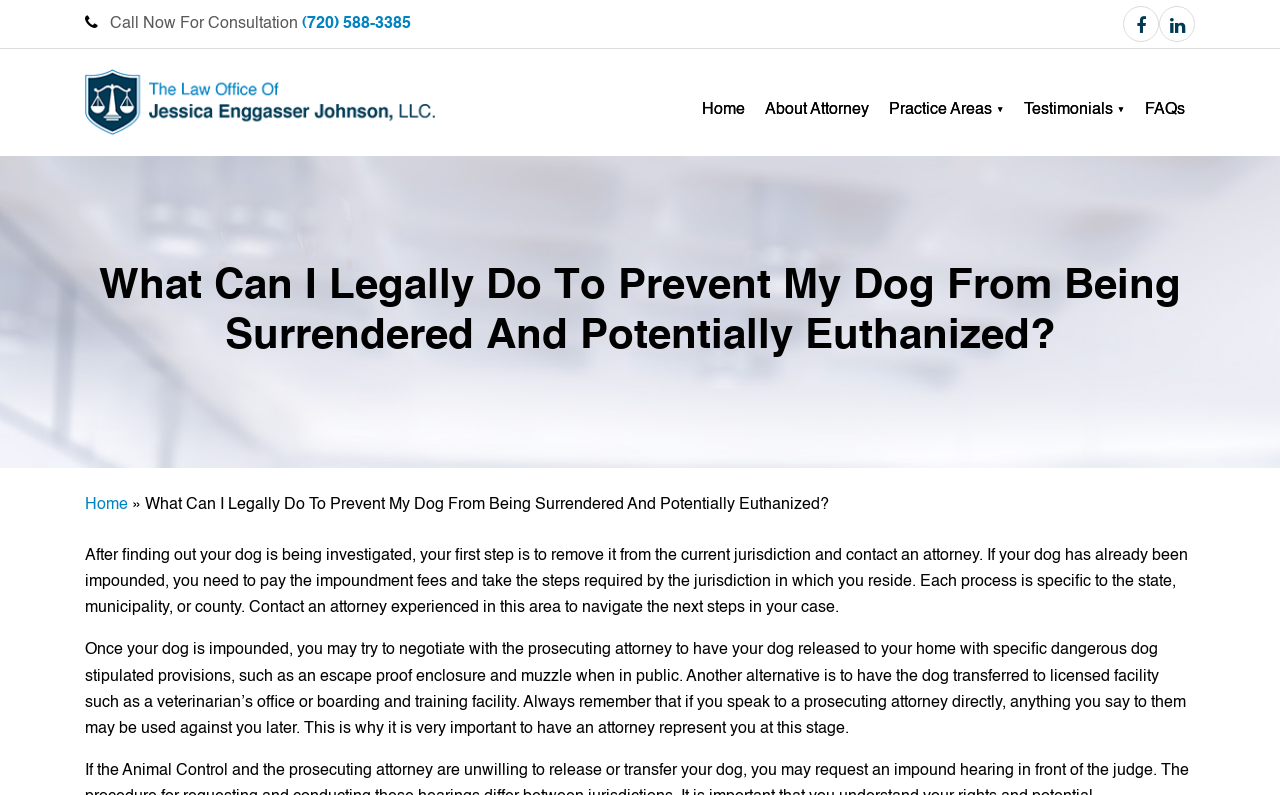Please specify the bounding box coordinates of the clickable region to carry out the following instruction: "Contact an attorney". The coordinates should be four float numbers between 0 and 1, in the format [left, top, right, bottom].

[0.877, 0.008, 0.905, 0.053]